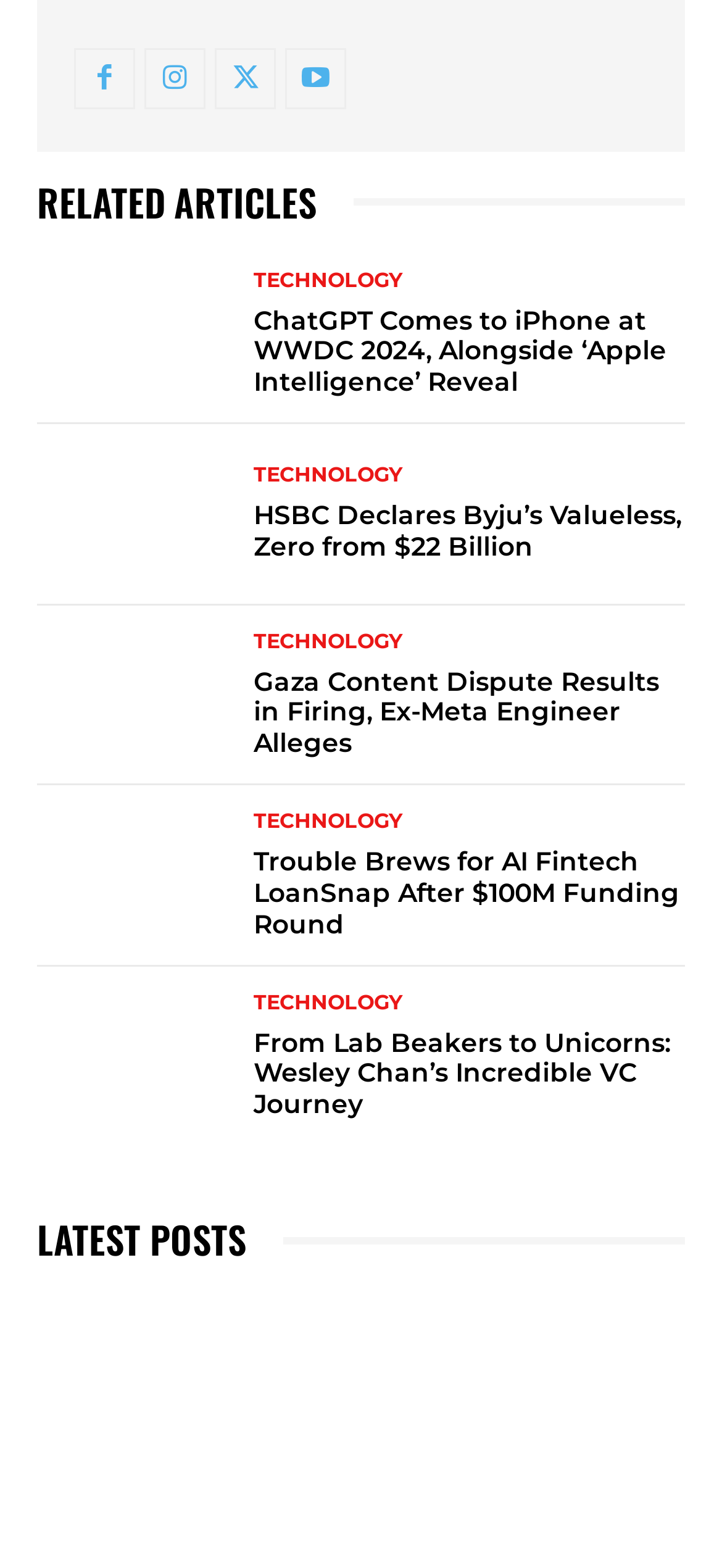Identify the coordinates of the bounding box for the element that must be clicked to accomplish the instruction: "Read the article 'ChatGPT Comes to iPhone at WWDC 2024, Alongside ‘Apple Intelligence’ Reveal'".

[0.051, 0.169, 0.321, 0.256]